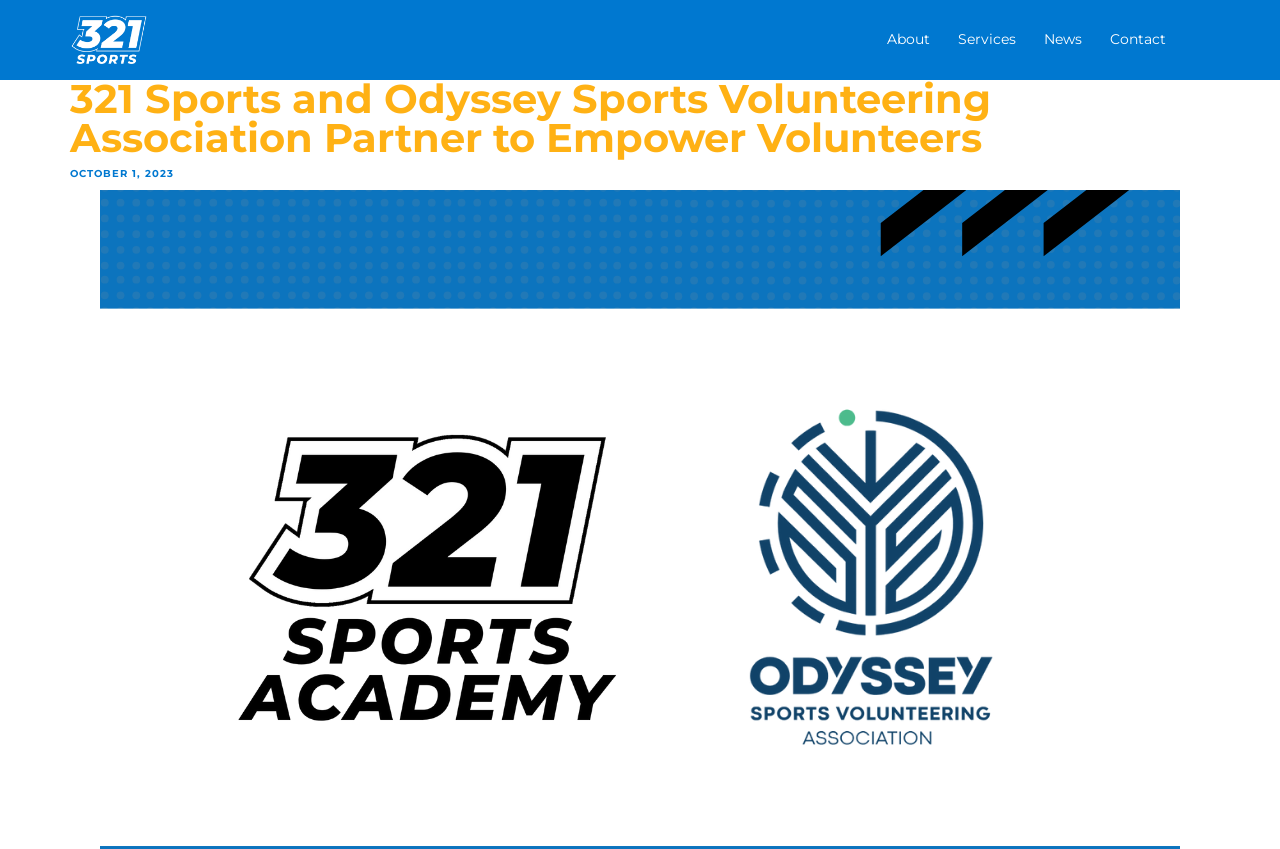What is the title or heading displayed on the webpage?

321 Sports and Odyssey Sports Volunteering Association Partner to Empower Volunteers